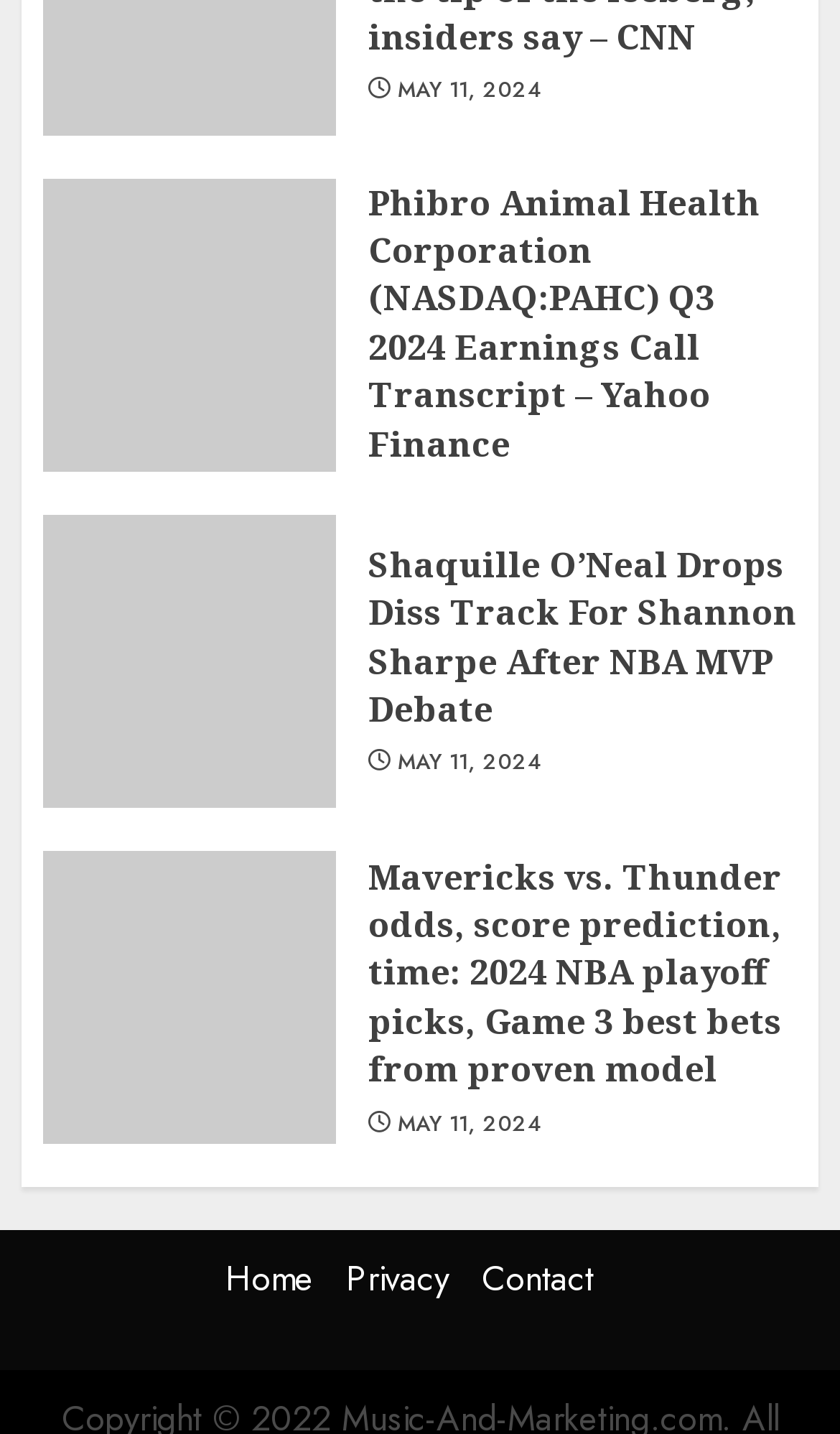Determine the bounding box coordinates of the region that needs to be clicked to achieve the task: "Go to home page".

[0.268, 0.874, 0.373, 0.908]